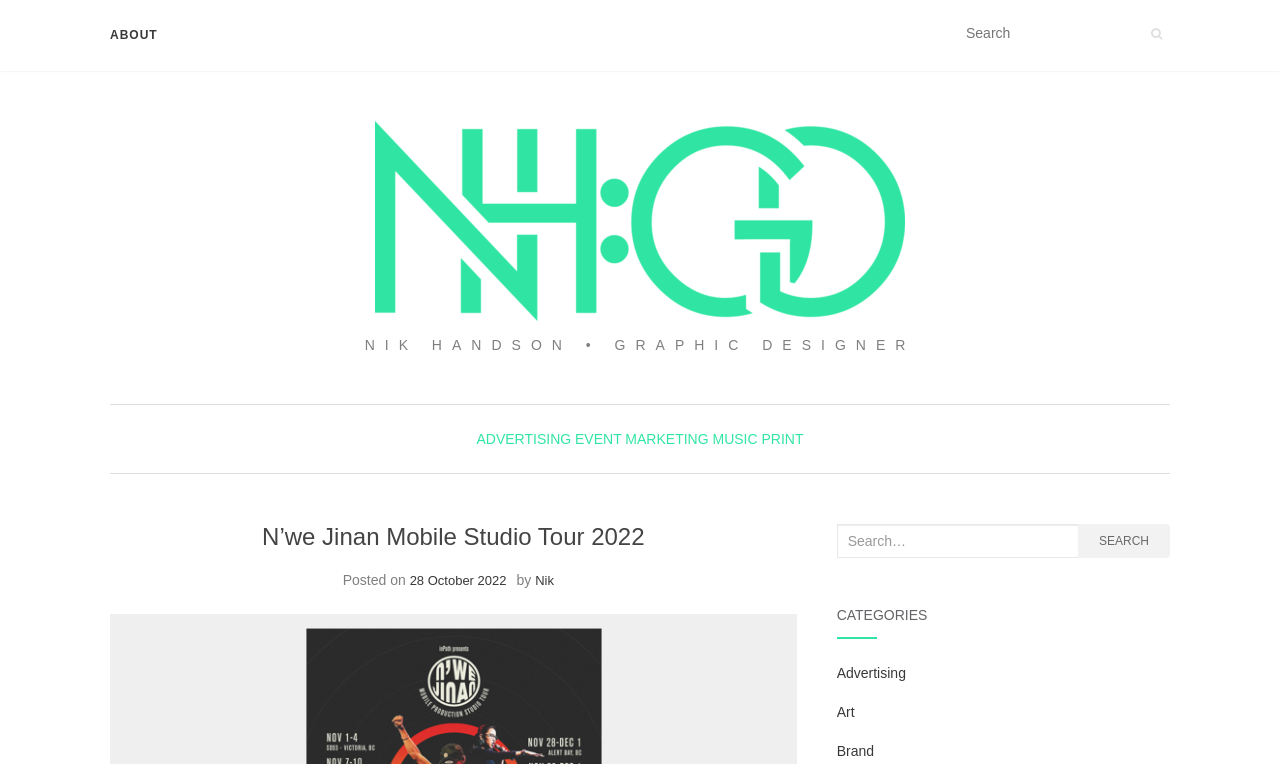What is the date of the posted article?
Provide a short answer using one word or a brief phrase based on the image.

28 October 2022